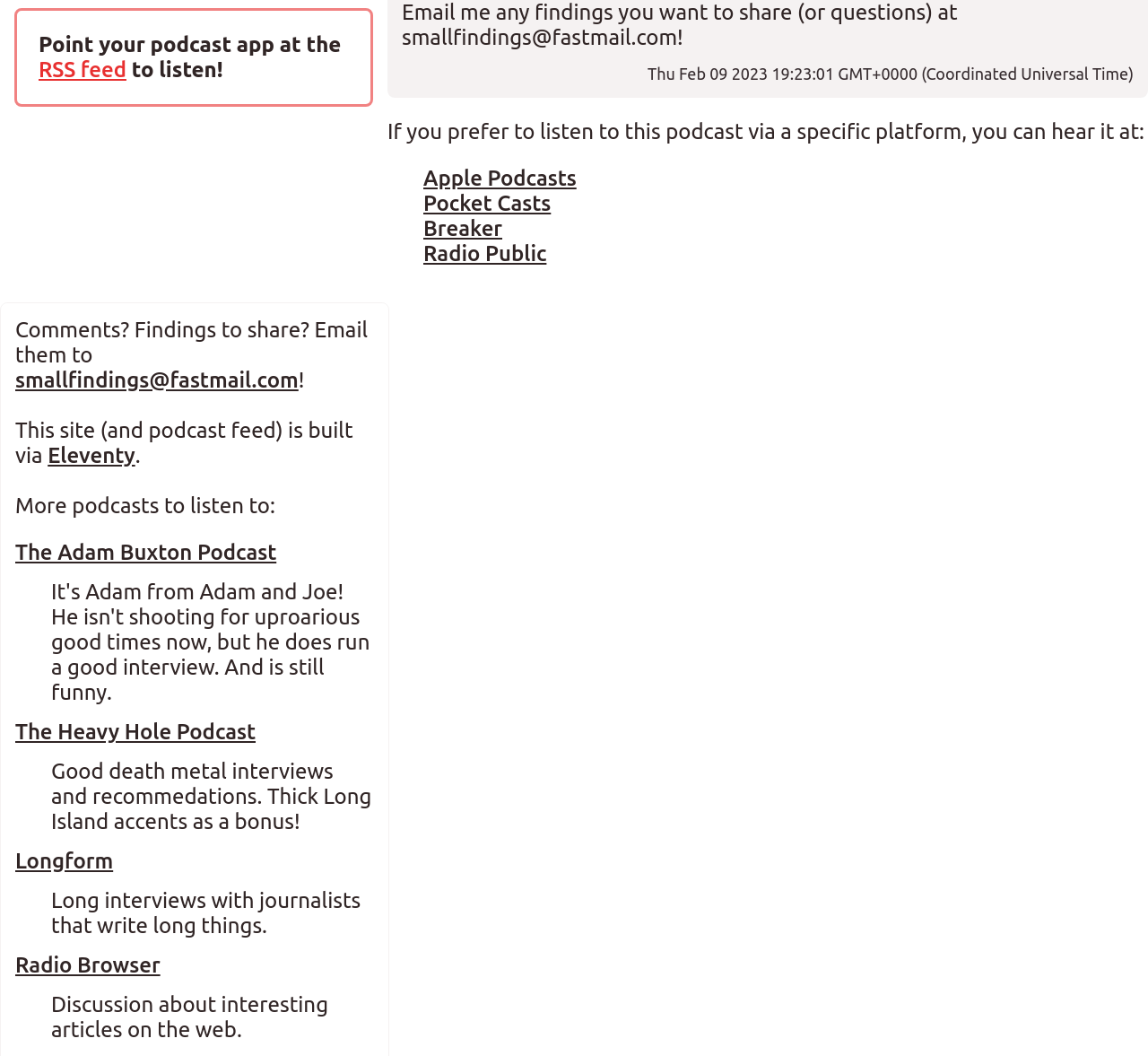Please determine the bounding box coordinates, formatted as (top-left x, top-left y, bottom-right x, bottom-right y), with all values as floating point numbers between 0 and 1. Identify the bounding box of the region described as: RSS feed

[0.034, 0.054, 0.11, 0.077]